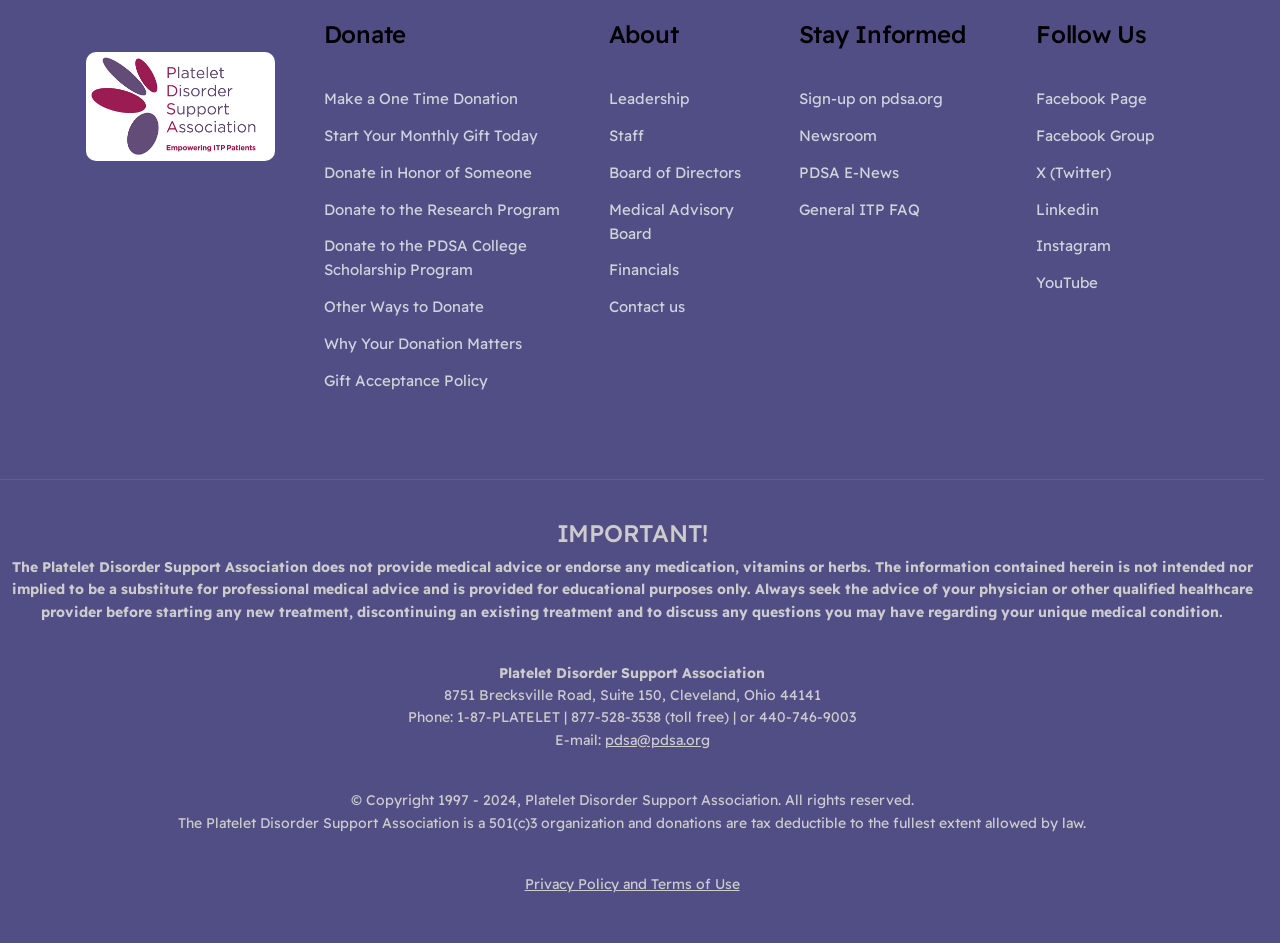What is the purpose of the organization? Using the information from the screenshot, answer with a single word or phrase.

Educational purposes